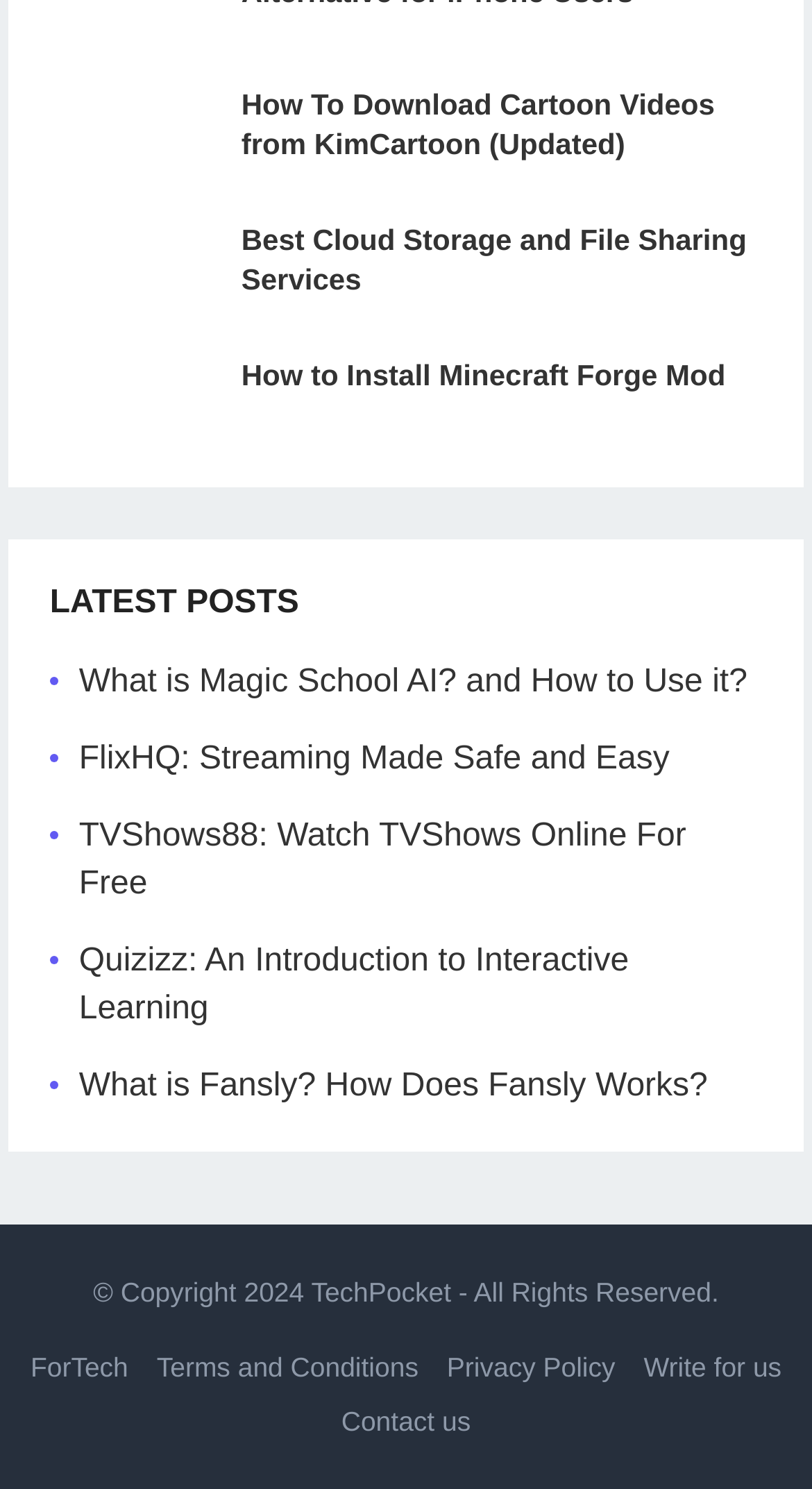Determine the bounding box coordinates for the region that must be clicked to execute the following instruction: "View the latest post about Magic School AI".

[0.097, 0.446, 0.92, 0.469]